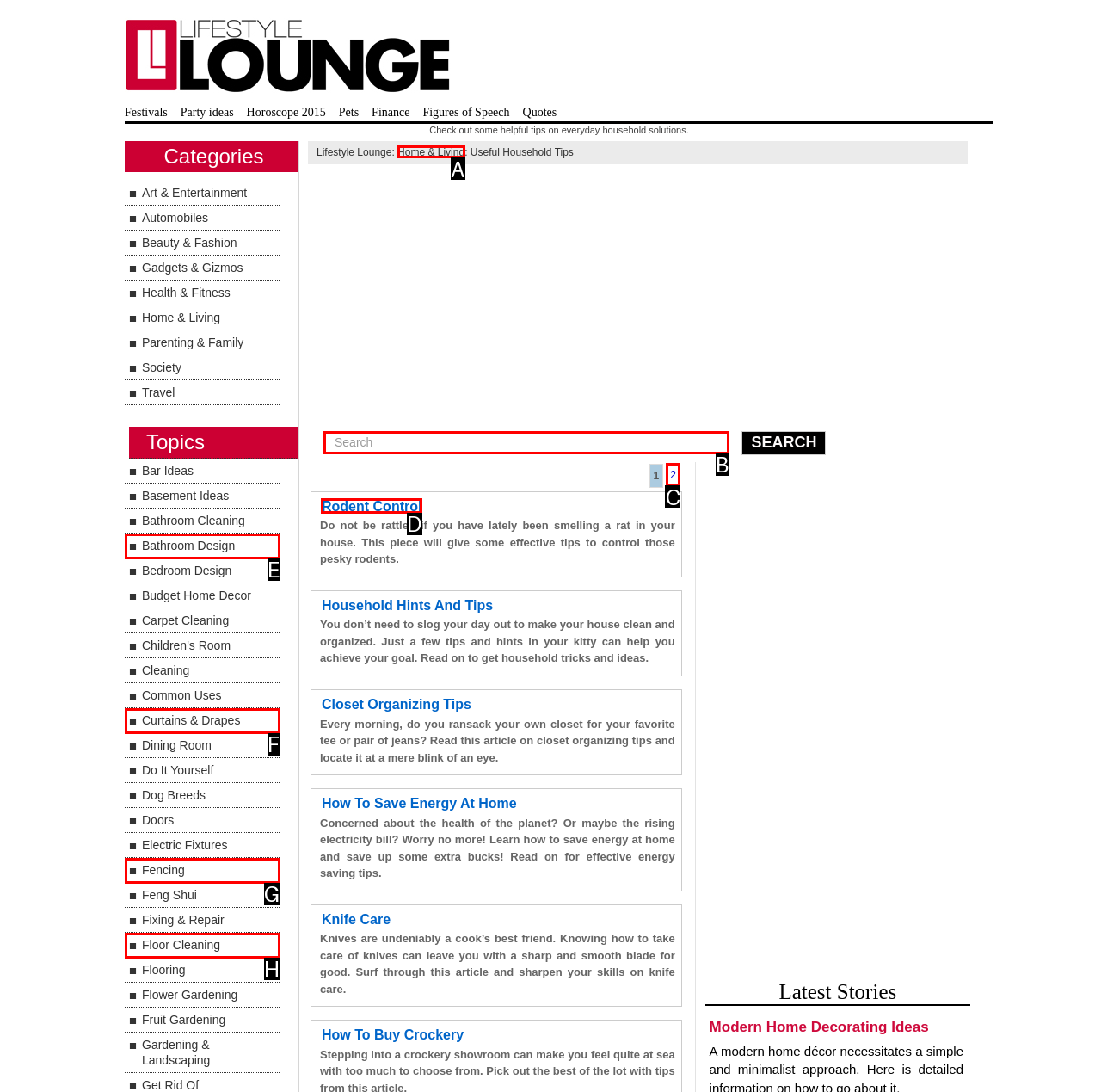Select the right option to accomplish this task: Read about Rodent Control. Reply with the letter corresponding to the correct UI element.

D